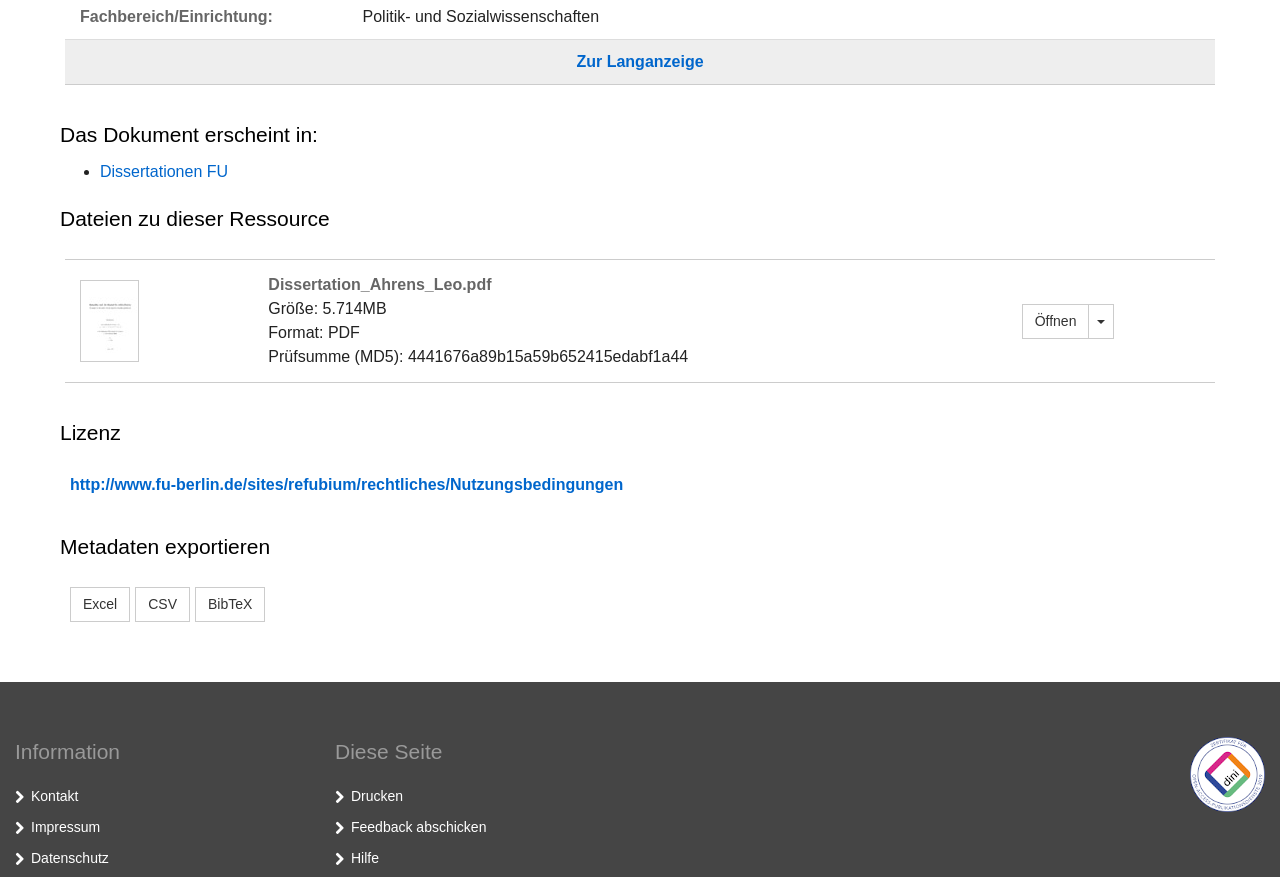Answer the question below with a single word or a brief phrase: 
What is the license information available on this webpage?

Nutzungsbedingungen